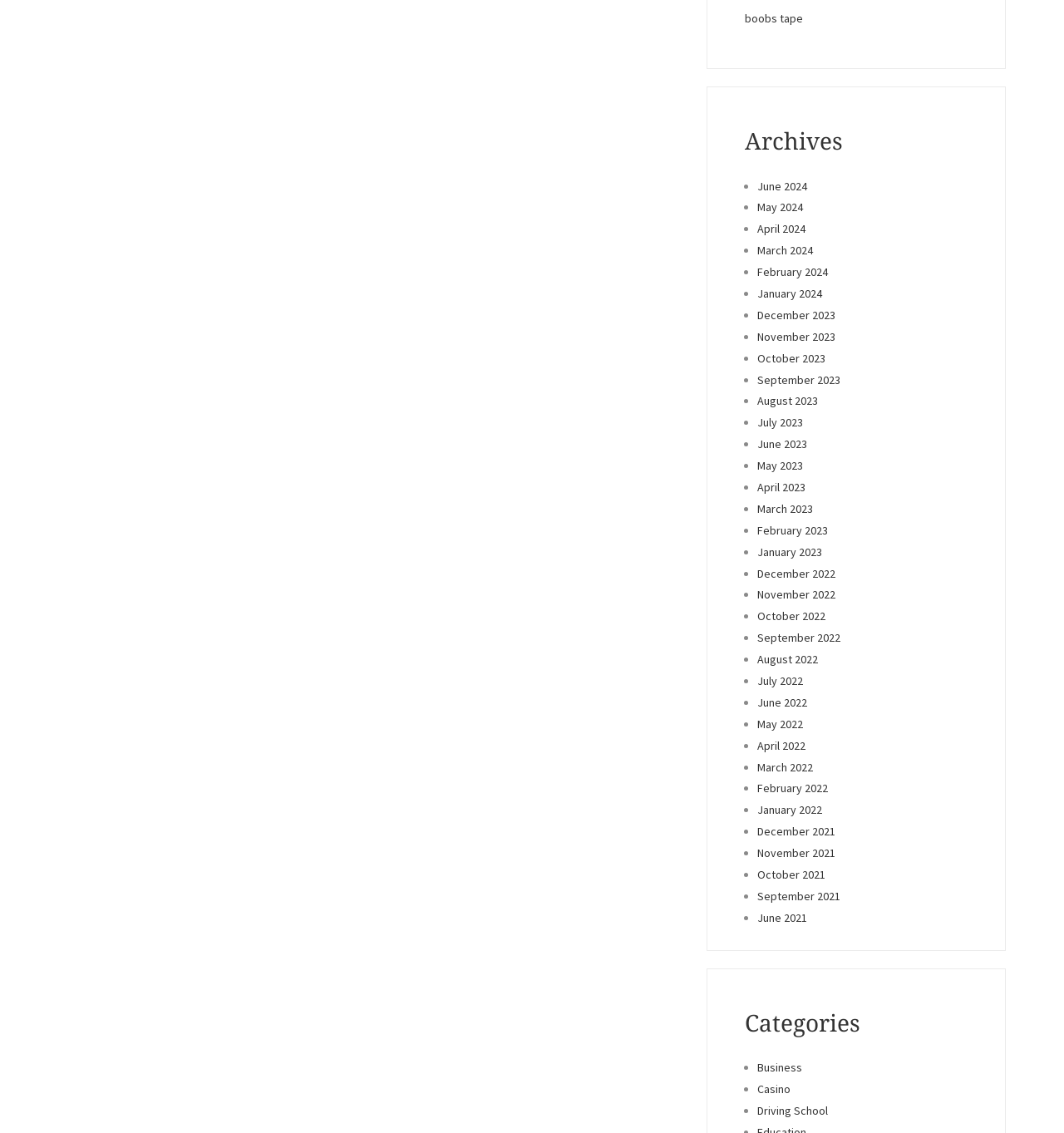Please identify the bounding box coordinates of the element on the webpage that should be clicked to follow this instruction: "click on 'boobs tape'". The bounding box coordinates should be given as four float numbers between 0 and 1, formatted as [left, top, right, bottom].

[0.7, 0.01, 0.755, 0.023]